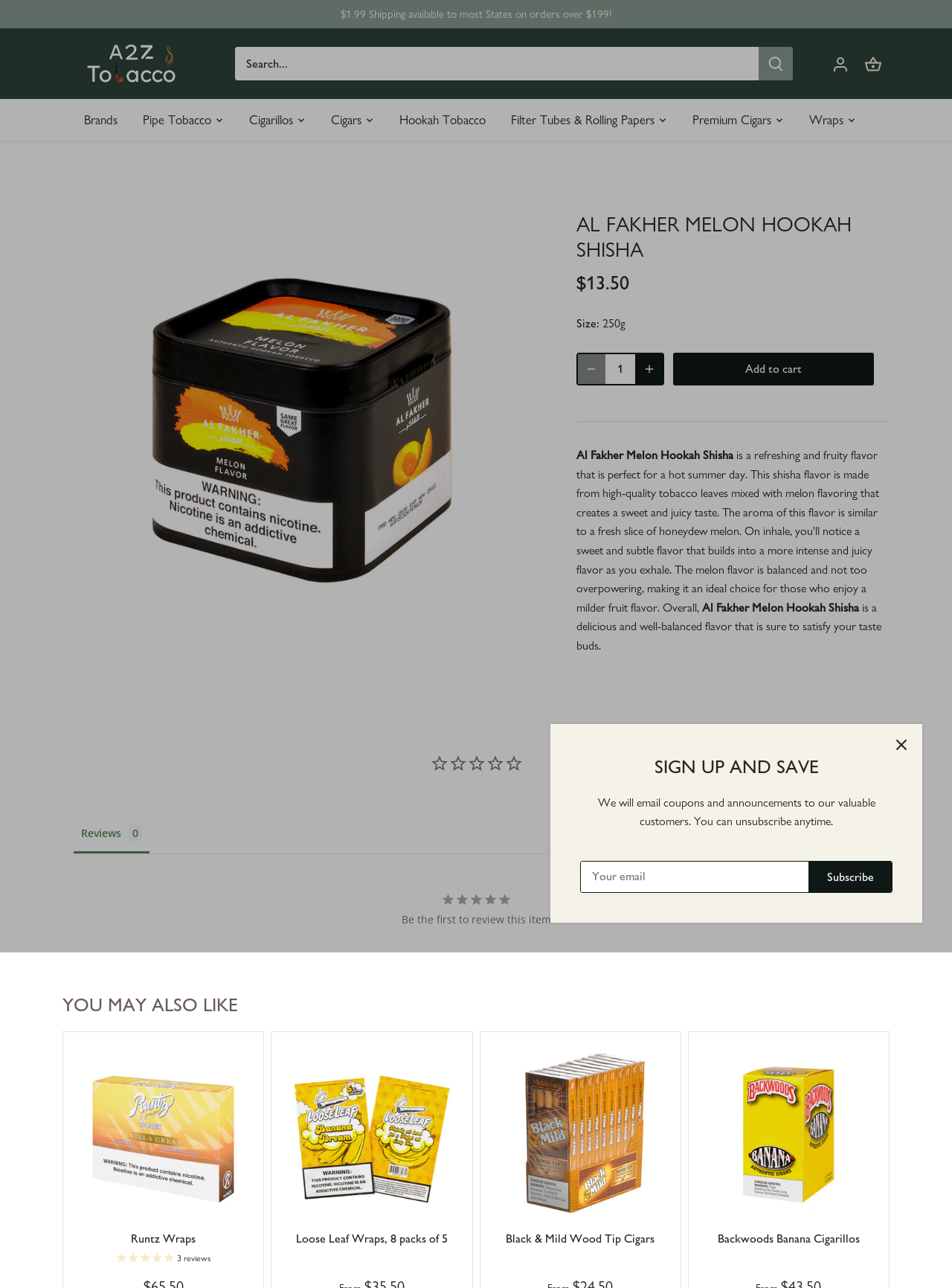What is the size of Al Fakher Melon Hookah Shisha?
Can you offer a detailed and complete answer to this question?

The size of Al Fakher Melon Hookah Shisha is mentioned on the webpage as 250g, which is displayed next to the 'Size:' label.